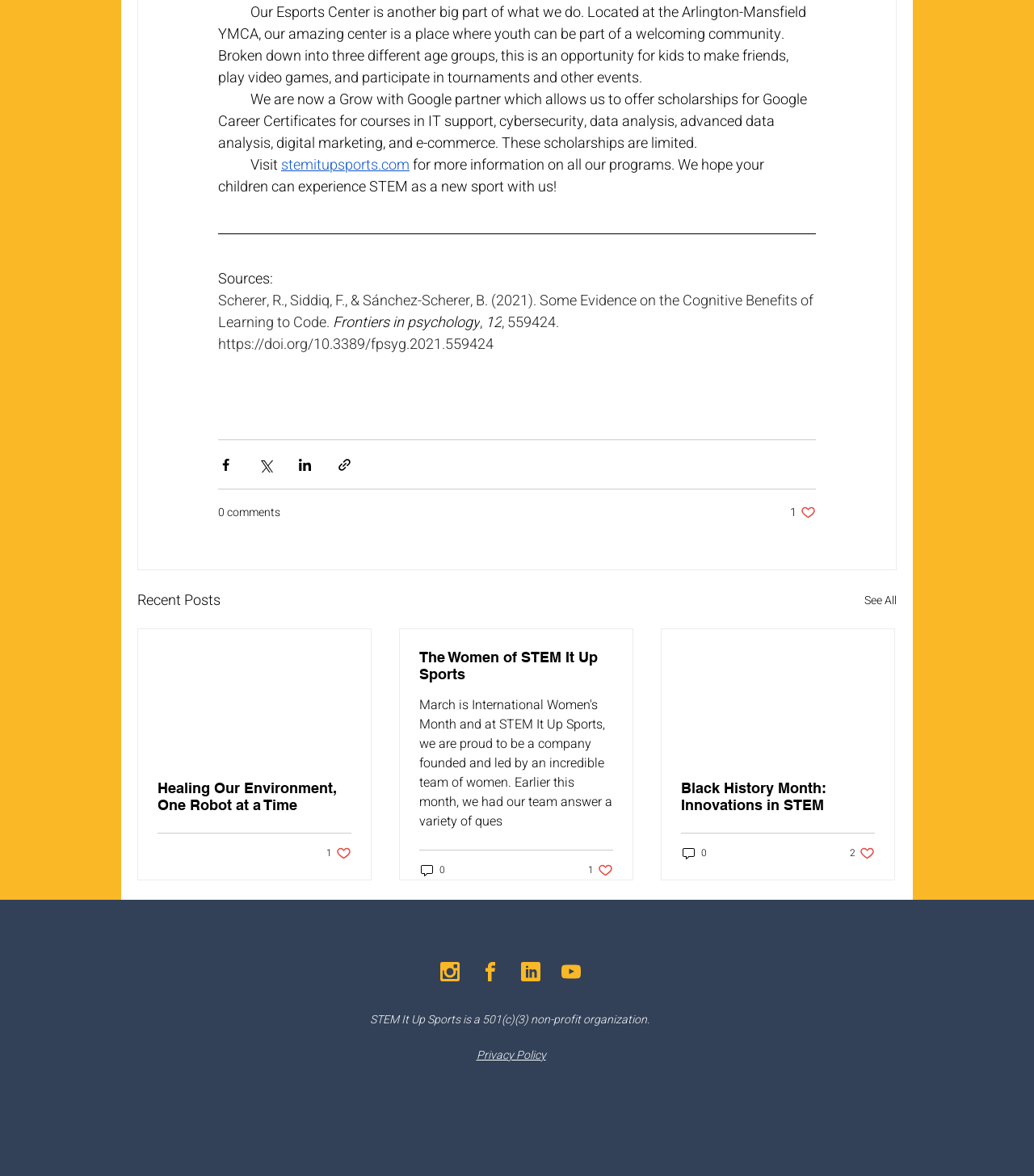Determine the bounding box for the UI element described here: "ScreenSavour.net".

None